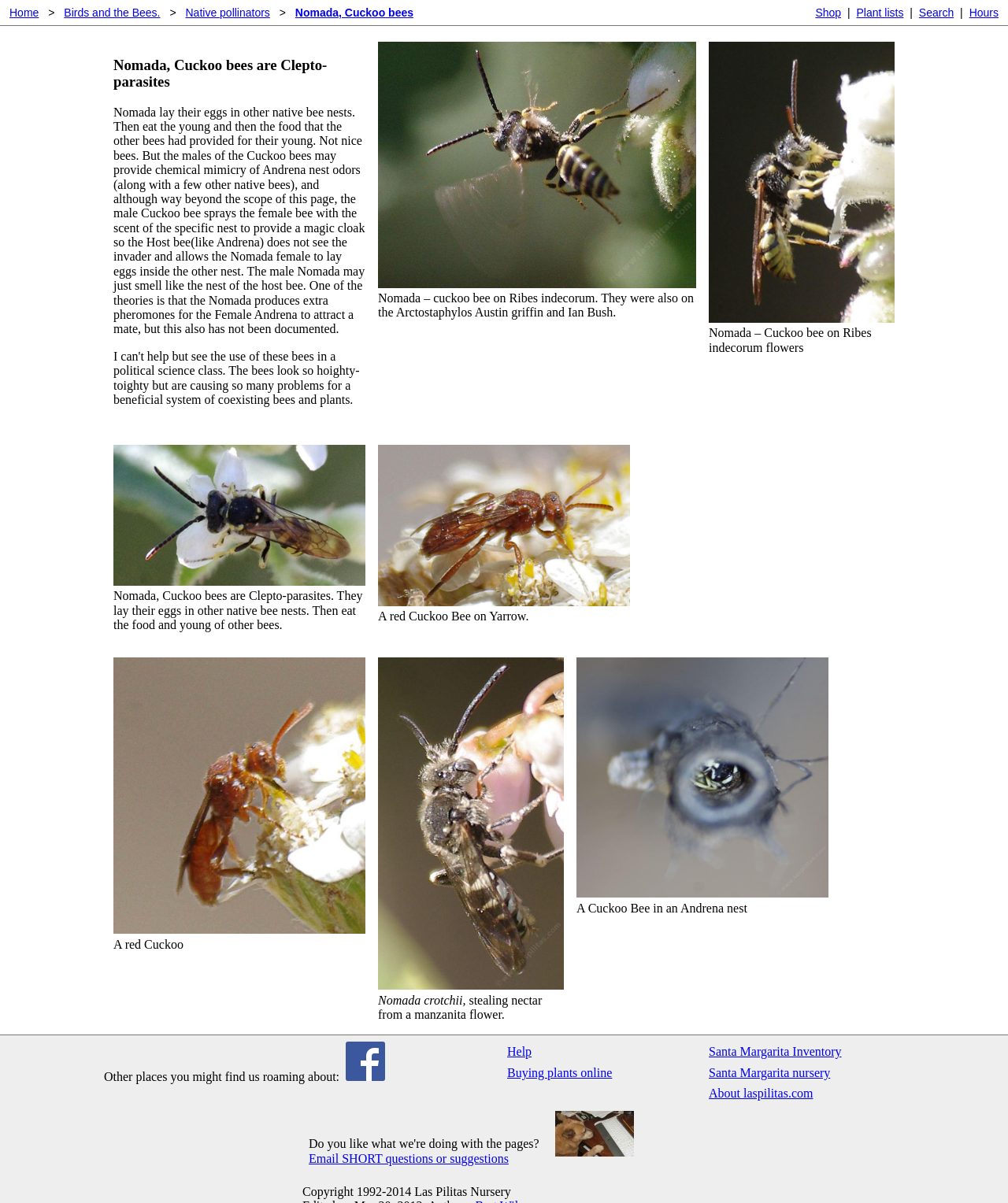Can you identify the bounding box coordinates of the clickable region needed to carry out this instruction: 'Read the 'Copyright 1992-2014 Las Pilitas Nursery' text'? The coordinates should be four float numbers within the range of 0 to 1, stated as [left, top, right, bottom].

[0.3, 0.985, 0.507, 0.996]